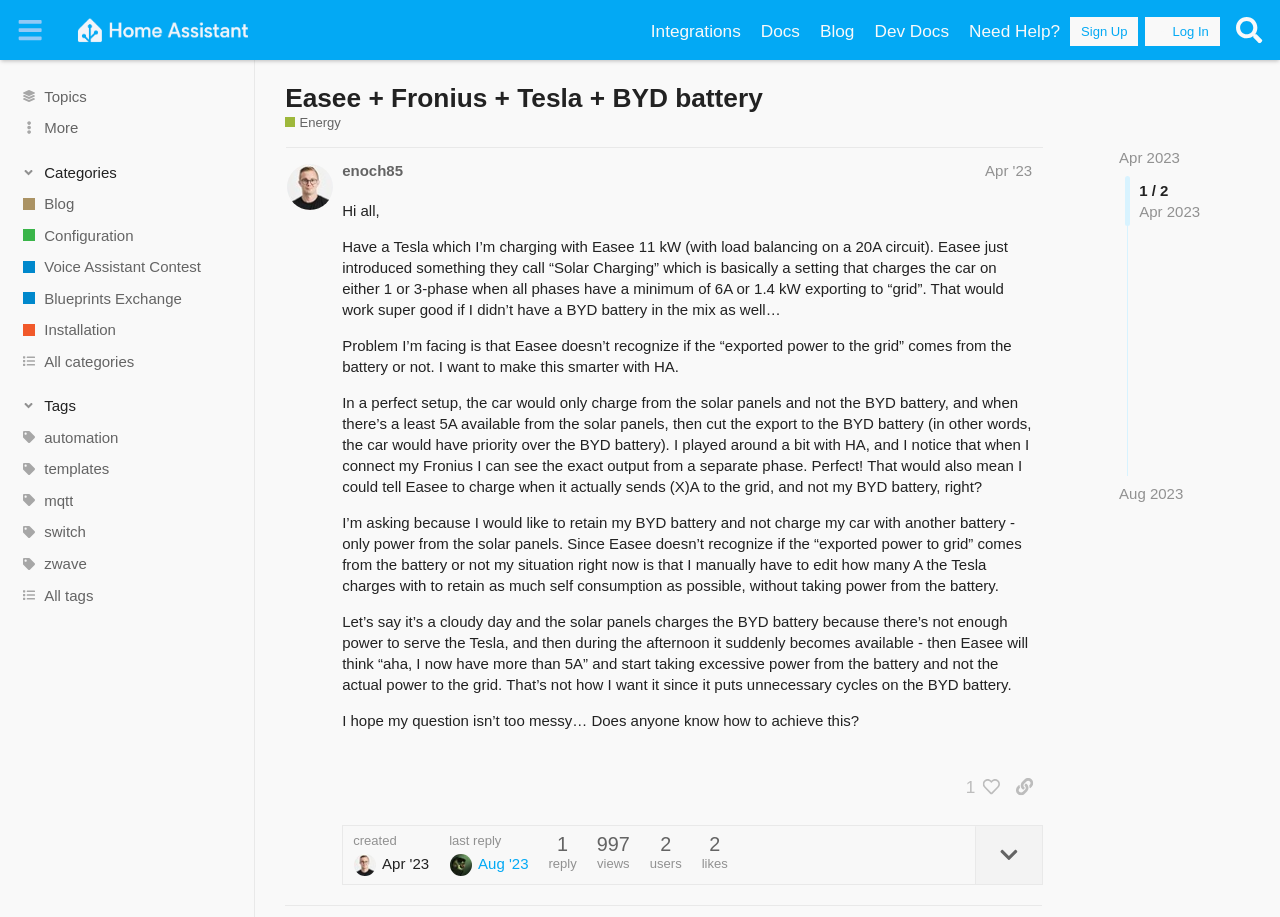Could you highlight the region that needs to be clicked to execute the instruction: "Click on the 'Sign Up' button"?

[0.836, 0.019, 0.889, 0.05]